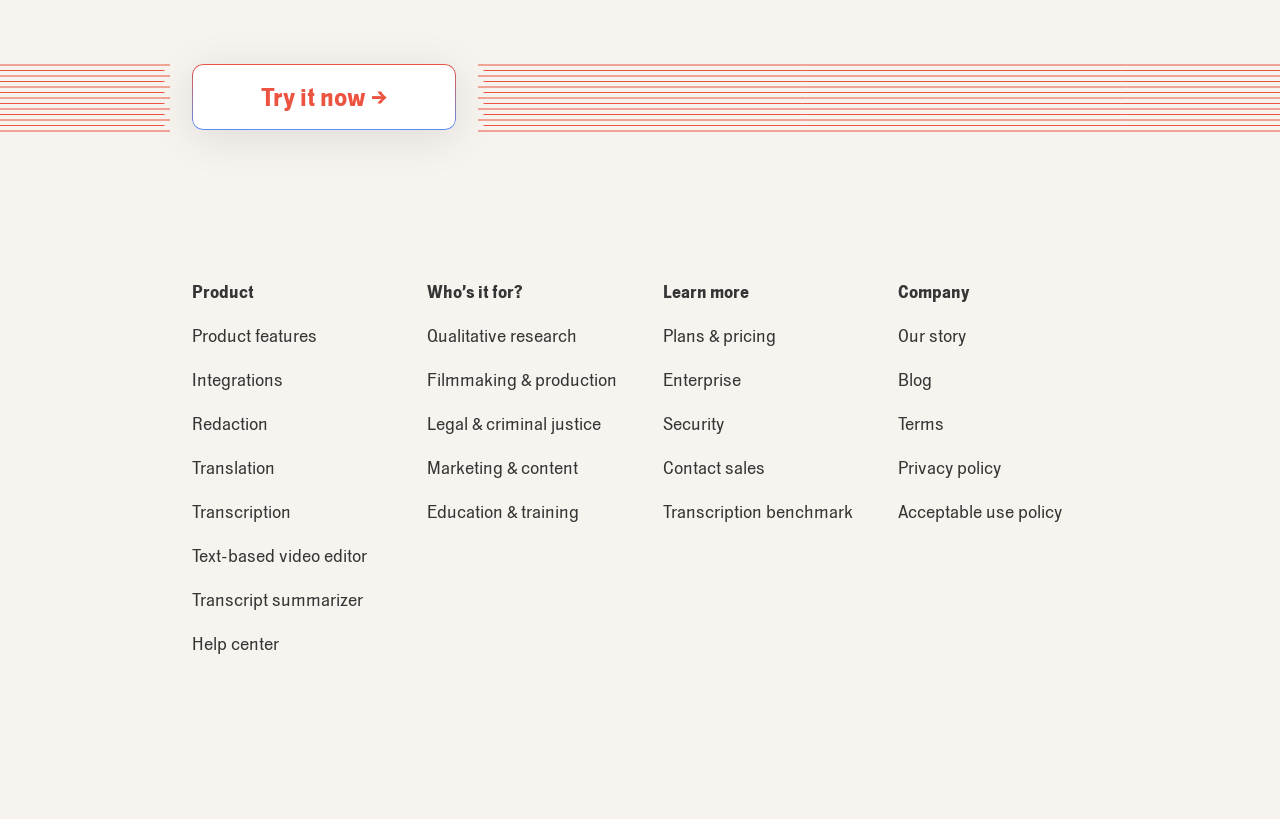Can you pinpoint the bounding box coordinates for the clickable element required for this instruction: "Explore who’s it for"? The coordinates should be four float numbers between 0 and 1, i.e., [left, top, right, bottom].

[0.334, 0.34, 0.482, 0.374]